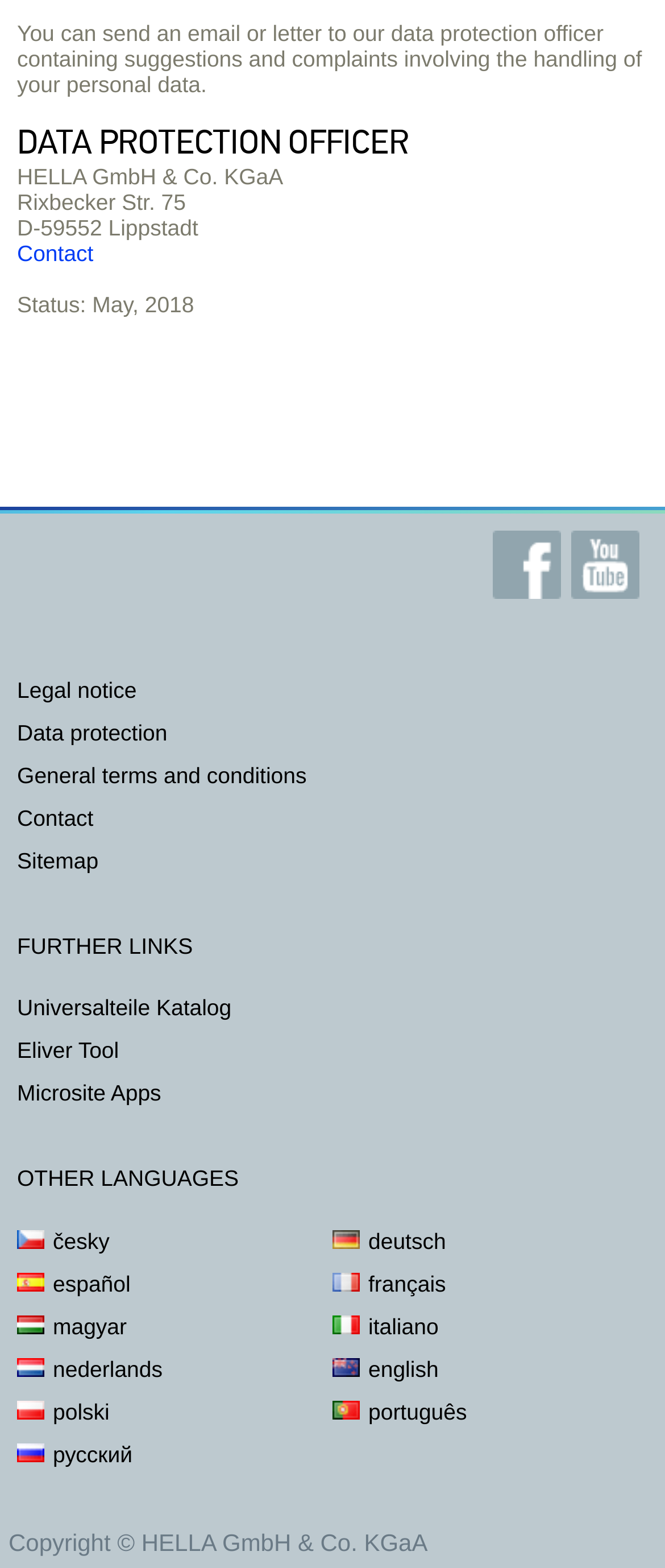Provide the bounding box coordinates in the format (top-left x, top-left y, bottom-right x, bottom-right y). All values are floating point numbers between 0 and 1. Determine the bounding box coordinate of the UI element described as: GENERAL TERMS AND CONDITIONS

[0.026, 0.48, 0.461, 0.508]